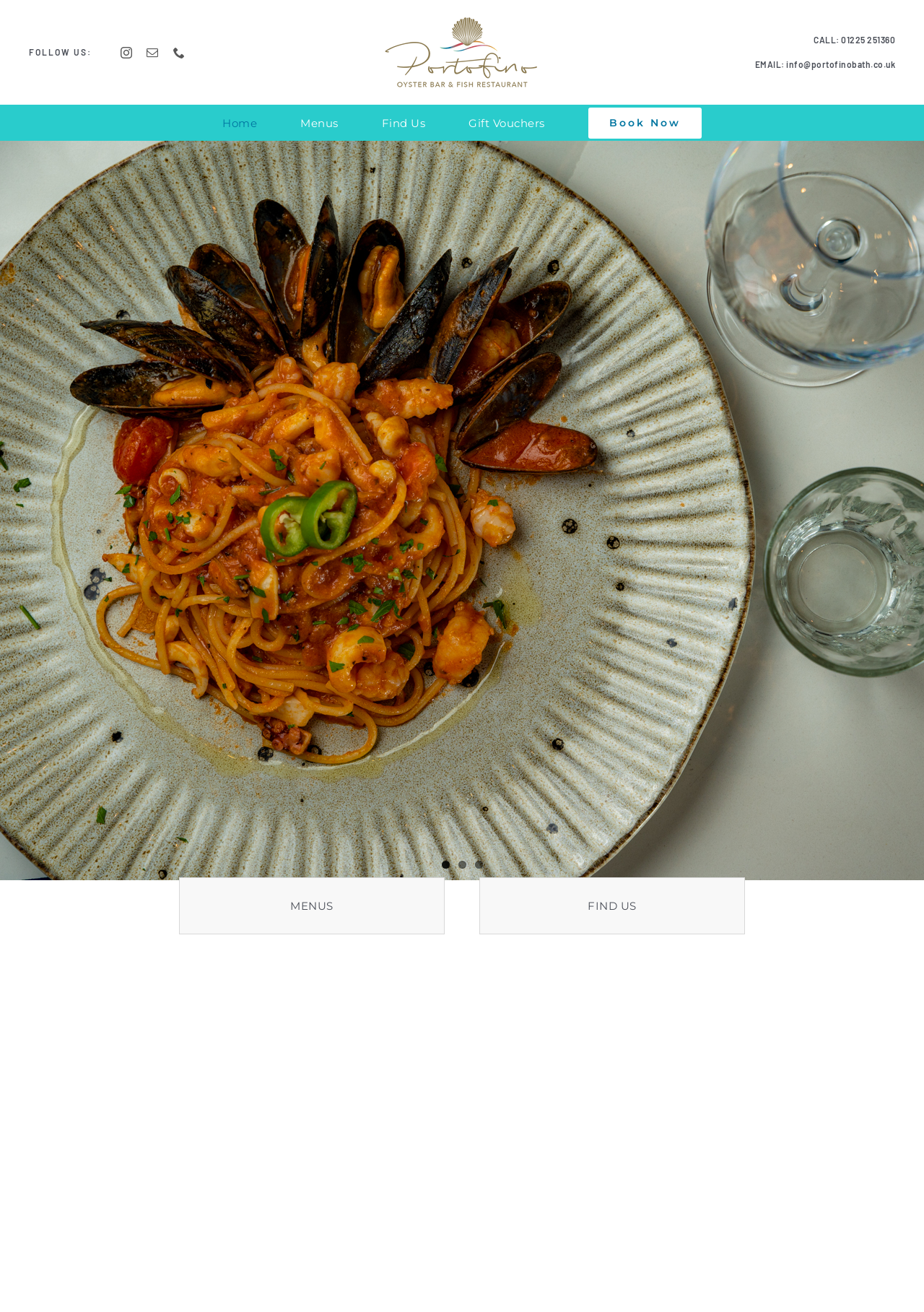Give a detailed overview of the webpage's appearance and contents.

This webpage is about Portofino, a seafood restaurant and oyster bar located in Bath, UK. At the top left corner, there is a section for following the restaurant on social media, with links to Instagram, mail, and phone. Next to it, there is a Portofino logo, which is an image. On the top right corner, there is a section displaying the restaurant's contact information, including a phone number and email address.

Below the contact information, there is a navigation menu with links to different sections of the website, including Home, Menus, Find Us, Gift Vouchers, and Book Now. The menu takes up most of the top section of the webpage.

In the middle of the webpage, there are two prominent buttons, one for Menus and one for Find Us, which are likely calls to action for visitors to explore the restaurant's offerings and location.

At the bottom of the webpage, there are links to page numbers, allowing visitors to navigate through multiple pages of content. There are also two arrow icons, one pointing up and one pointing down, which may be used for scrolling through the webpage.

Finally, at the very bottom right corner, there is a "Go to Top" link, which allows visitors to quickly return to the top of the webpage.